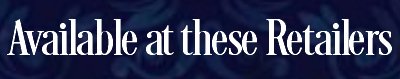Explain in detail what you see in the image.

The image prominently displays the heading "Available at these Retailers," indicating that the featured book can be purchased from various online platforms. This suggests a variety of purchasing options for readers interested in obtaining the title, highlighting the convenience and accessibility of acquiring the book through multiple reputable retailers. The stylish font and layout contribute to the overall aesthetic, drawing attention to the availability of the book in the marketplace.